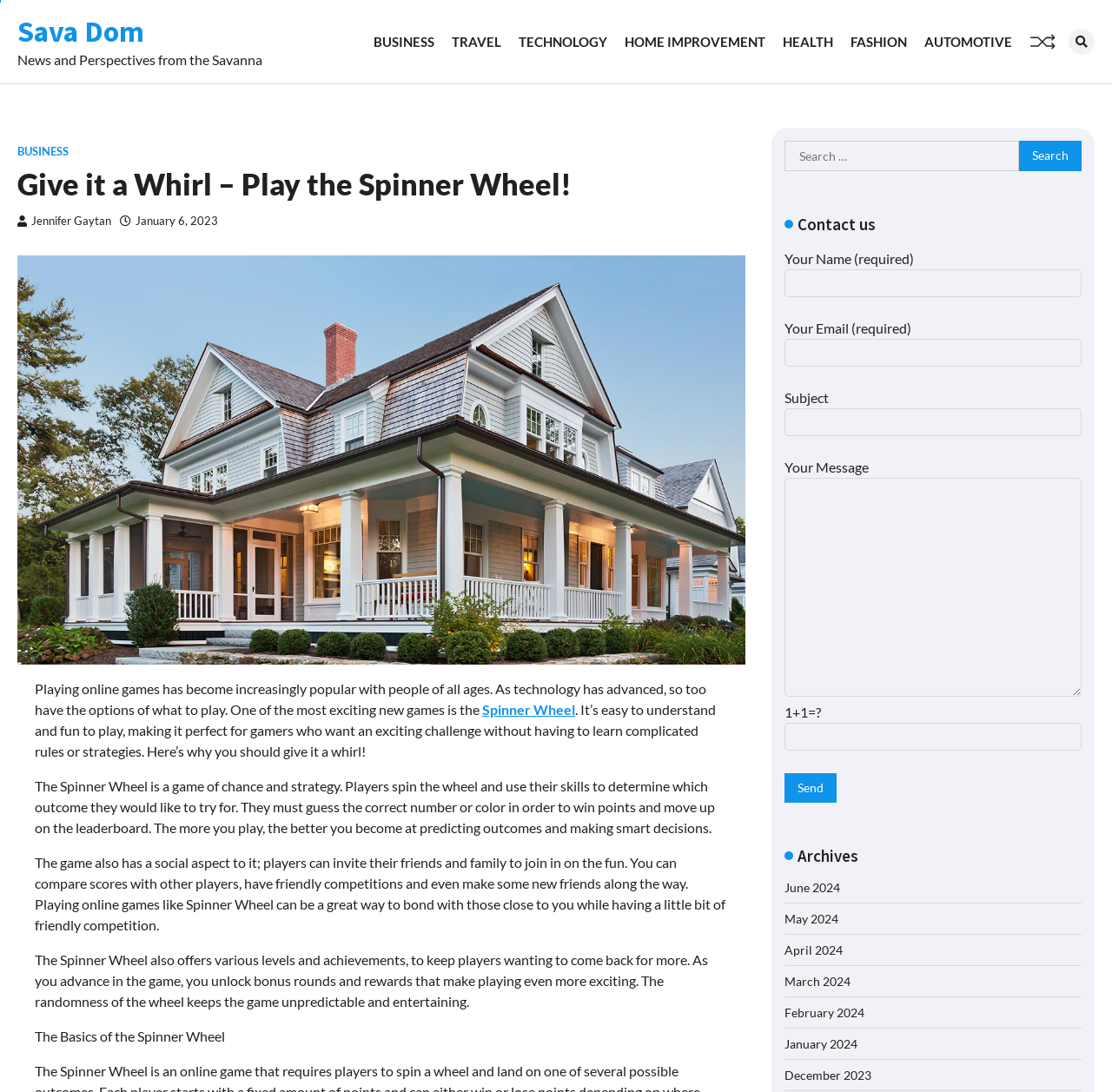Locate the UI element described as follows: "parent_node: 1+1=? name="quiz-612"". Return the bounding box coordinates as four float numbers between 0 and 1 in the order [left, top, right, bottom].

[0.705, 0.662, 0.973, 0.687]